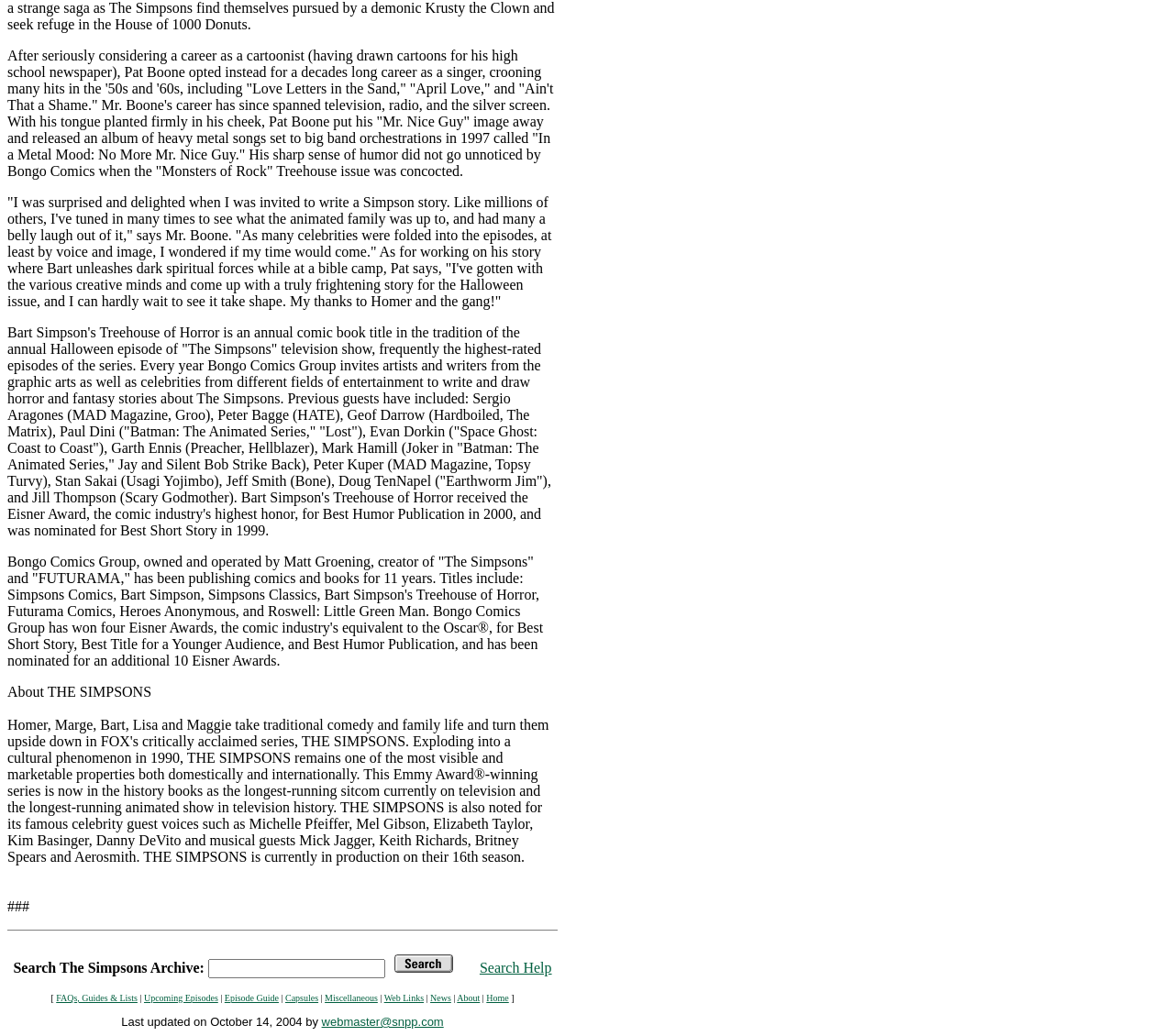Please locate the UI element described by "webmaster@snpp.com" and provide its bounding box coordinates.

[0.274, 0.98, 0.378, 0.993]